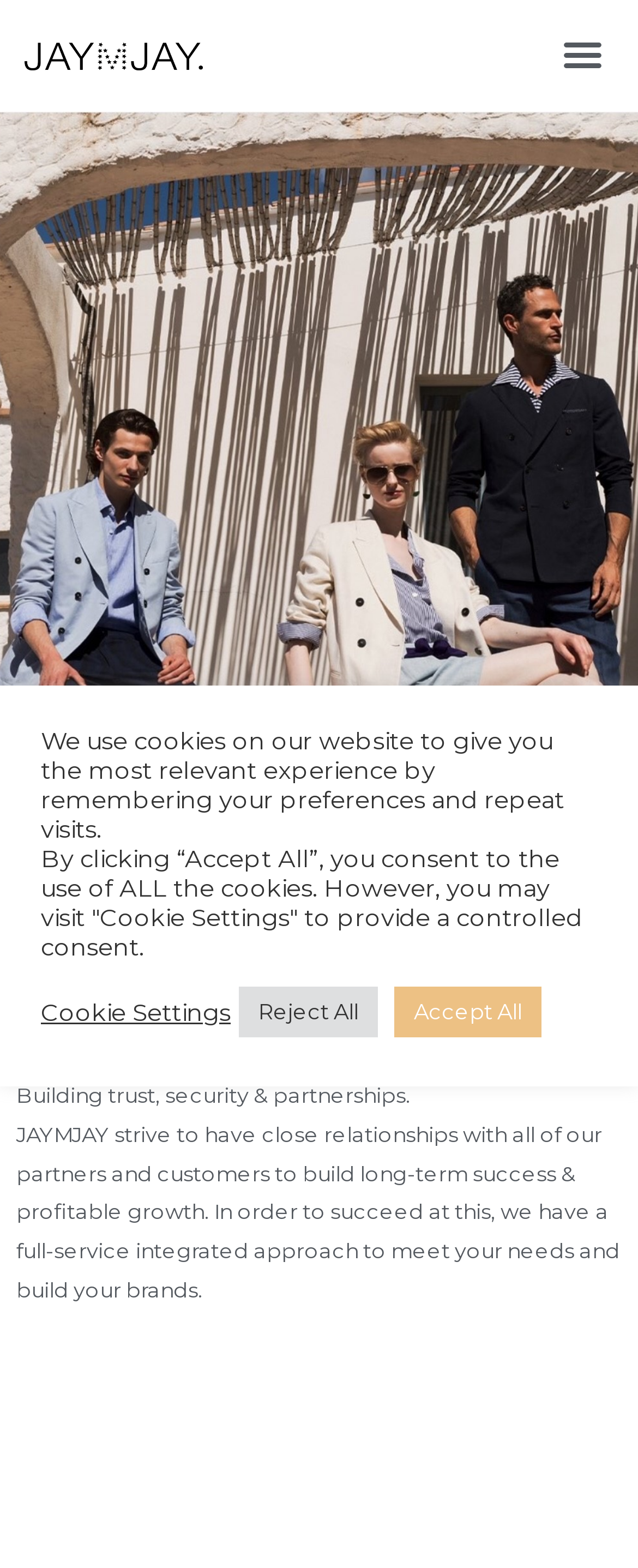How many buttons are there in the menu?
Observe the image and answer the question with a one-word or short phrase response.

One